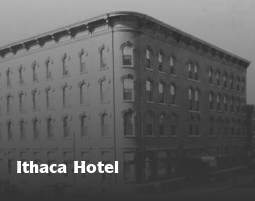Respond to the following question using a concise word or phrase: 
What is the likely role of the Ithaca Hotel in the local community?

Gathering place and accommodation site